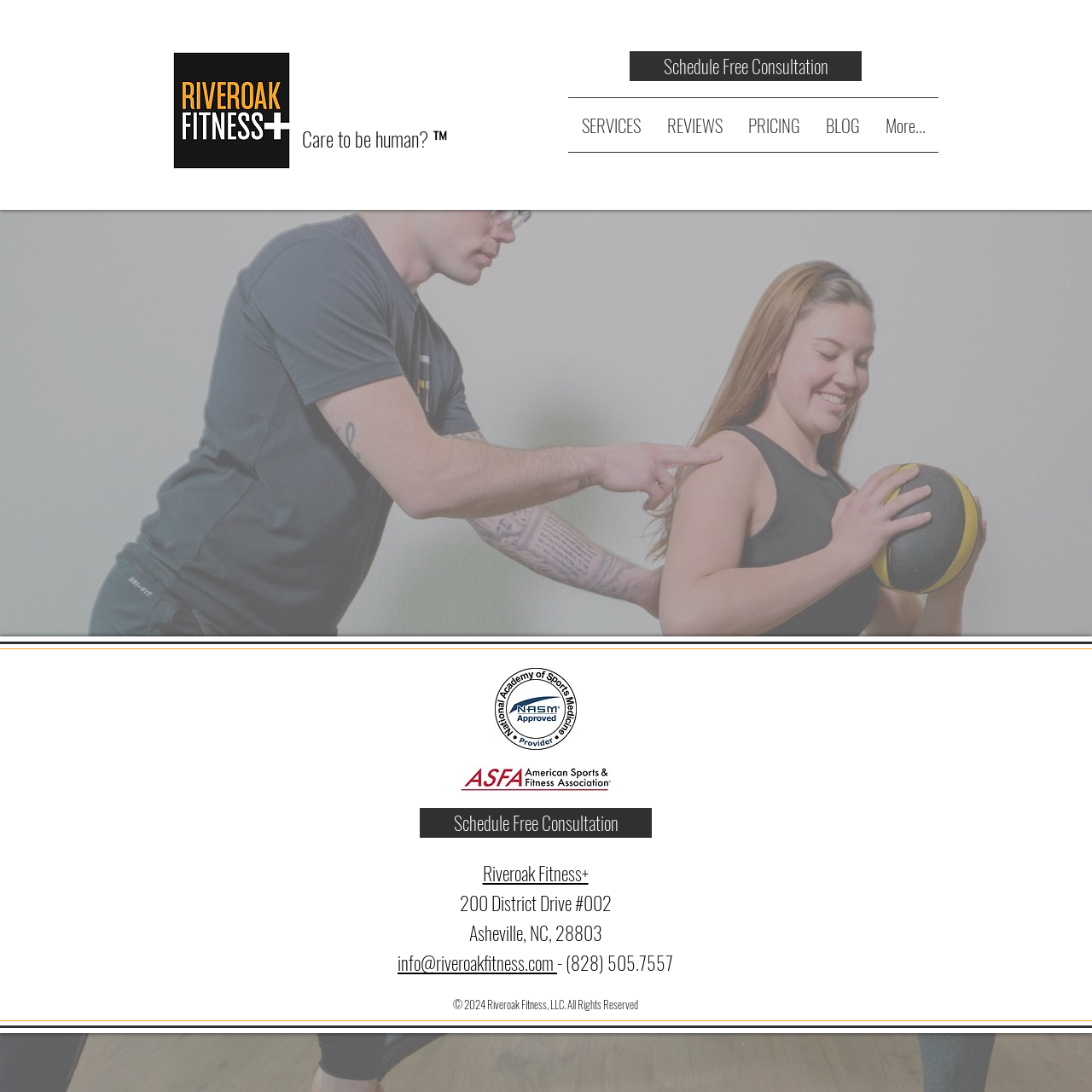Identify the bounding box coordinates of the clickable region to carry out the given instruction: "View services".

[0.52, 0.09, 0.598, 0.139]